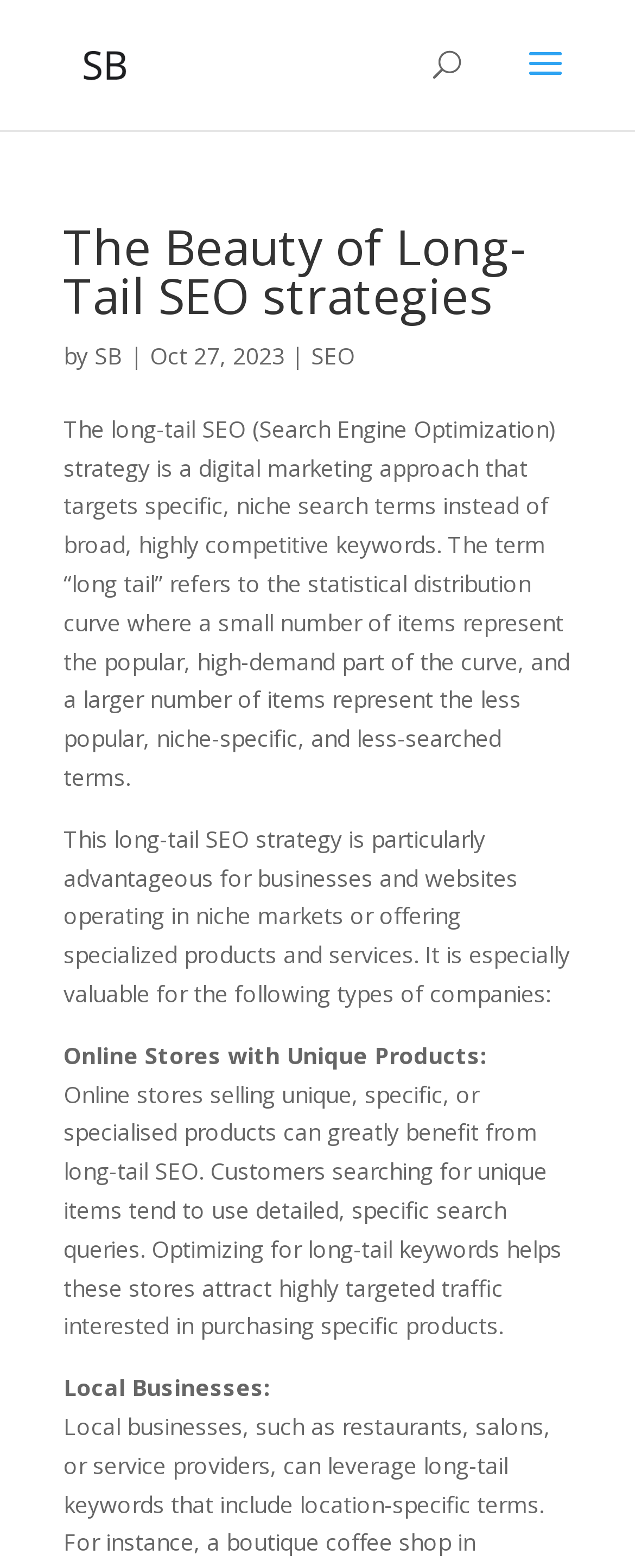Please give a concise answer to this question using a single word or phrase: 
What type of businesses can benefit from long-tail SEO?

Online stores and local businesses